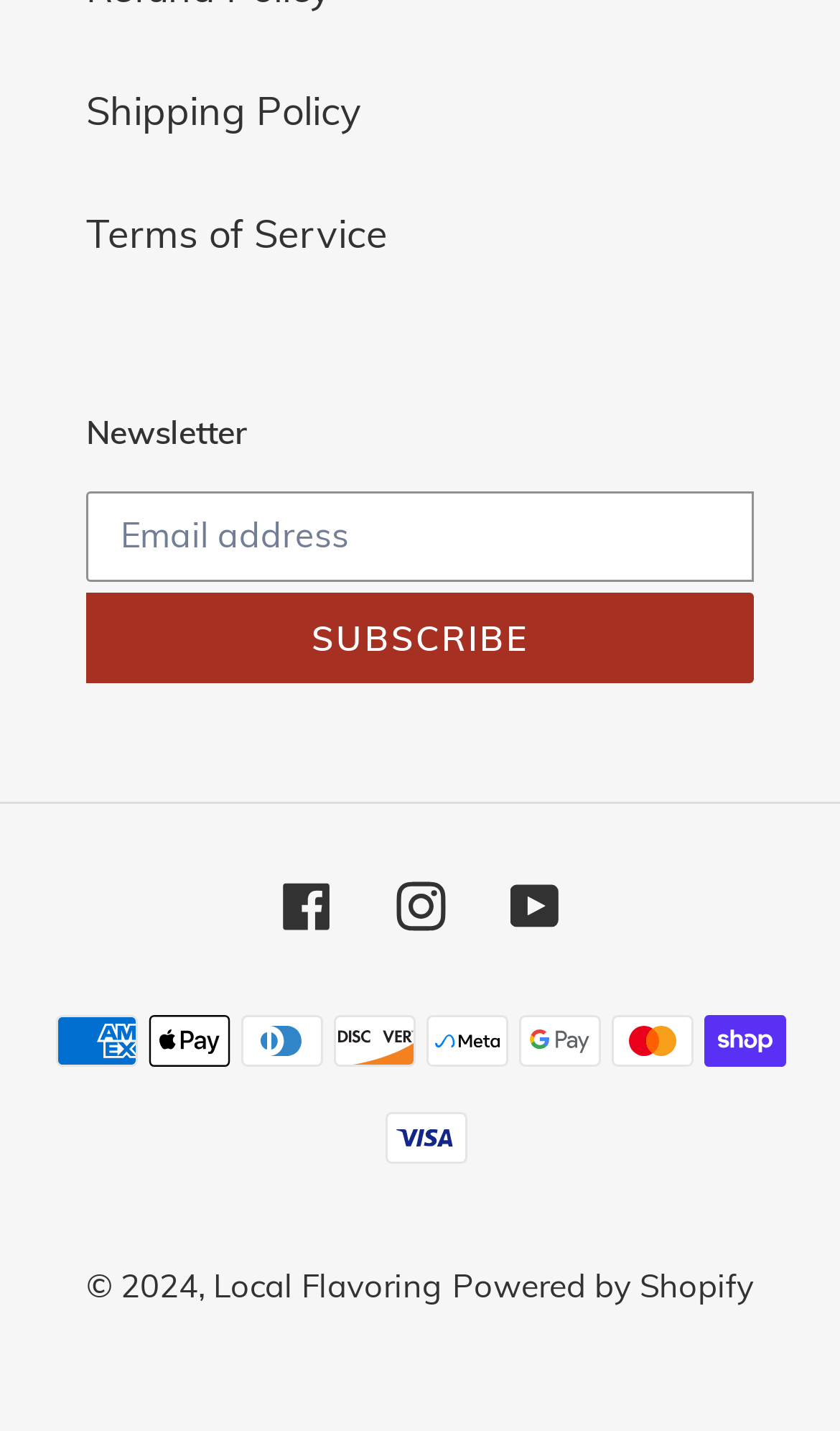How many social media links are available?
Look at the webpage screenshot and answer the question with a detailed explanation.

I counted the number of social media links available on the webpage, which are Facebook, Instagram, and YouTube, so the answer is 3.